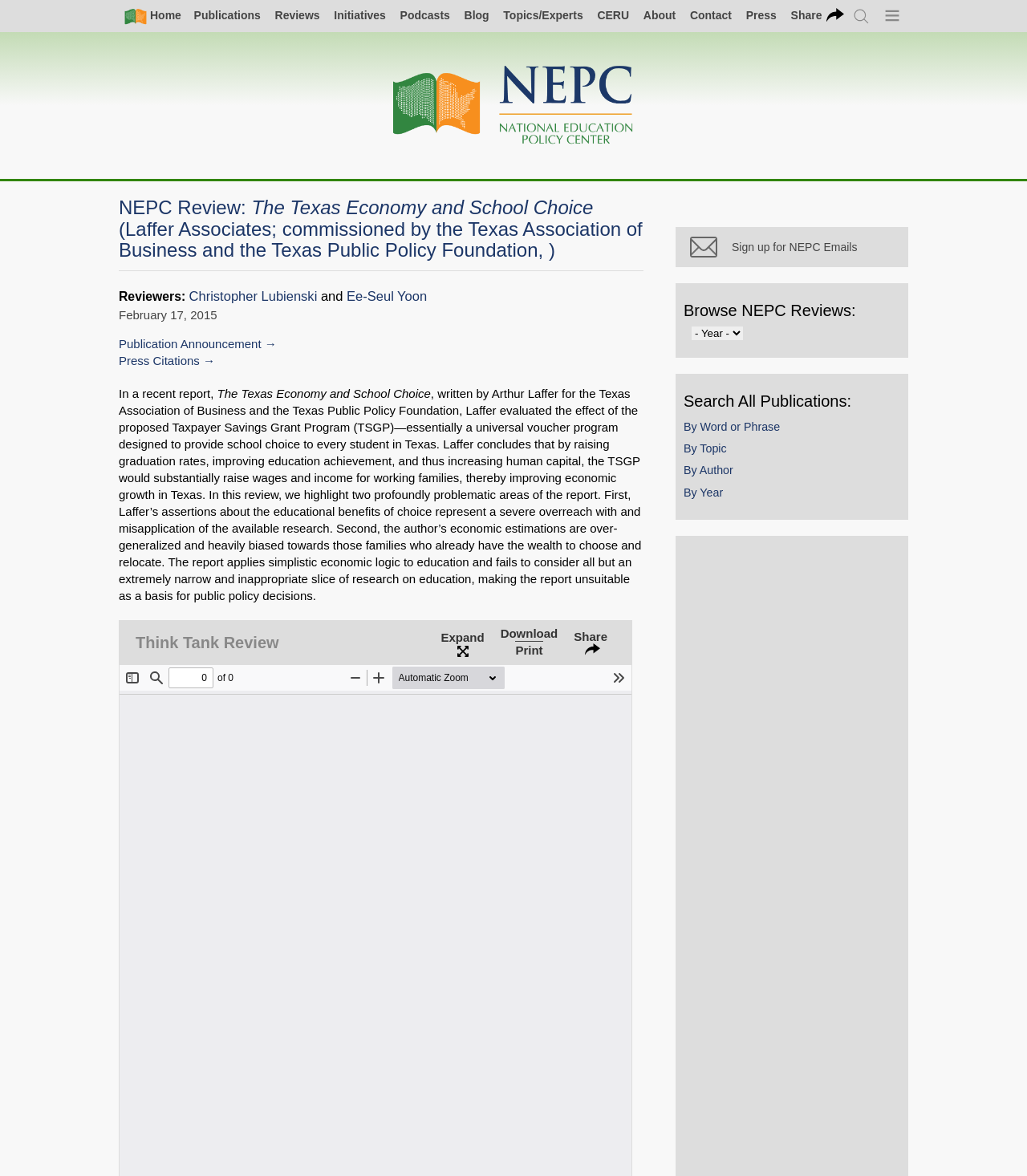Answer this question in one word or a short phrase: Who wrote the report reviewed in this article?

Arthur Laffer